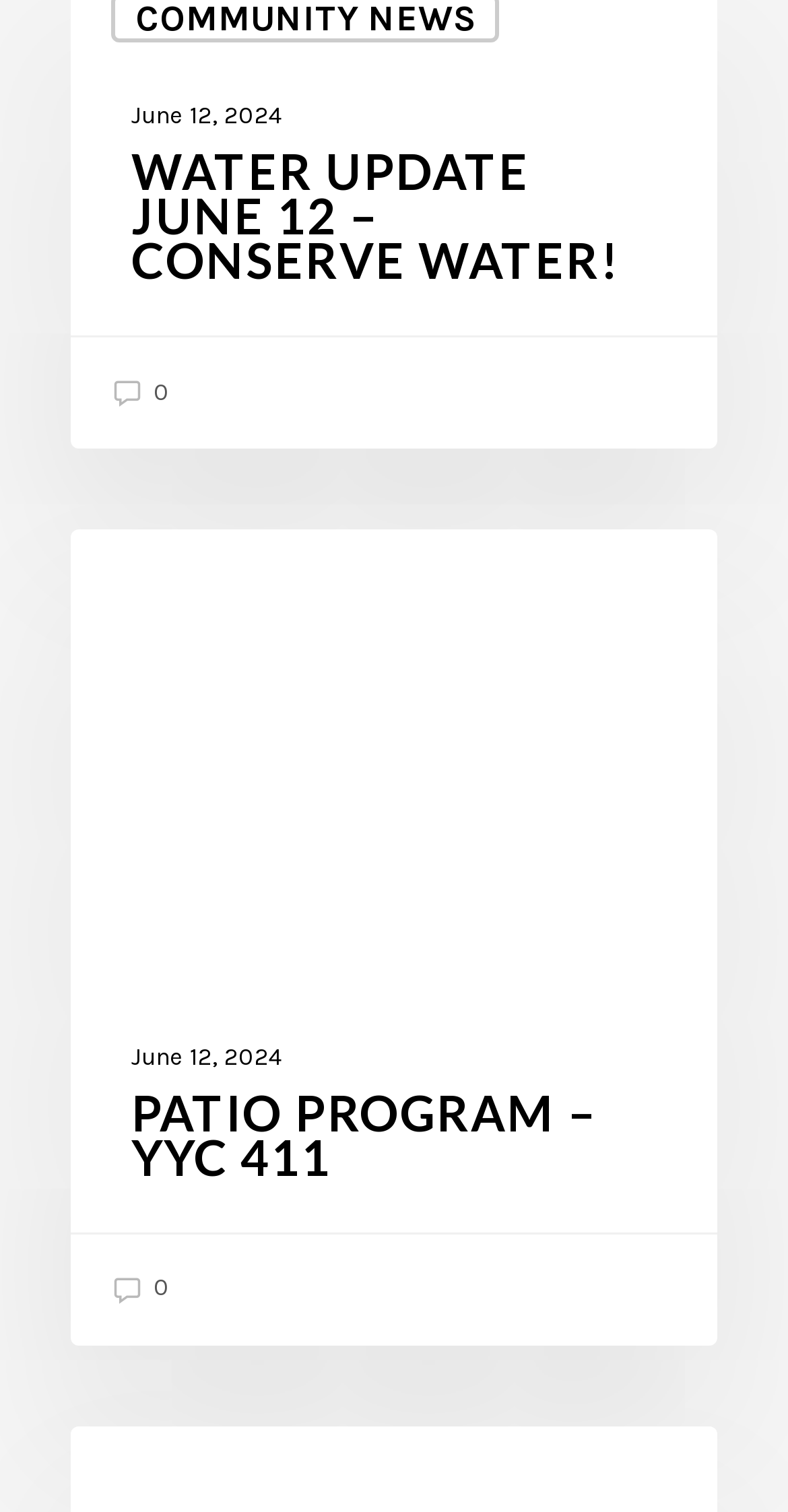Provide the bounding box coordinates of the HTML element this sentence describes: "parent_node: COMMUNITY NEWS". The bounding box coordinates consist of four float numbers between 0 and 1, i.e., [left, top, right, bottom].

[0.09, 0.35, 0.91, 0.637]